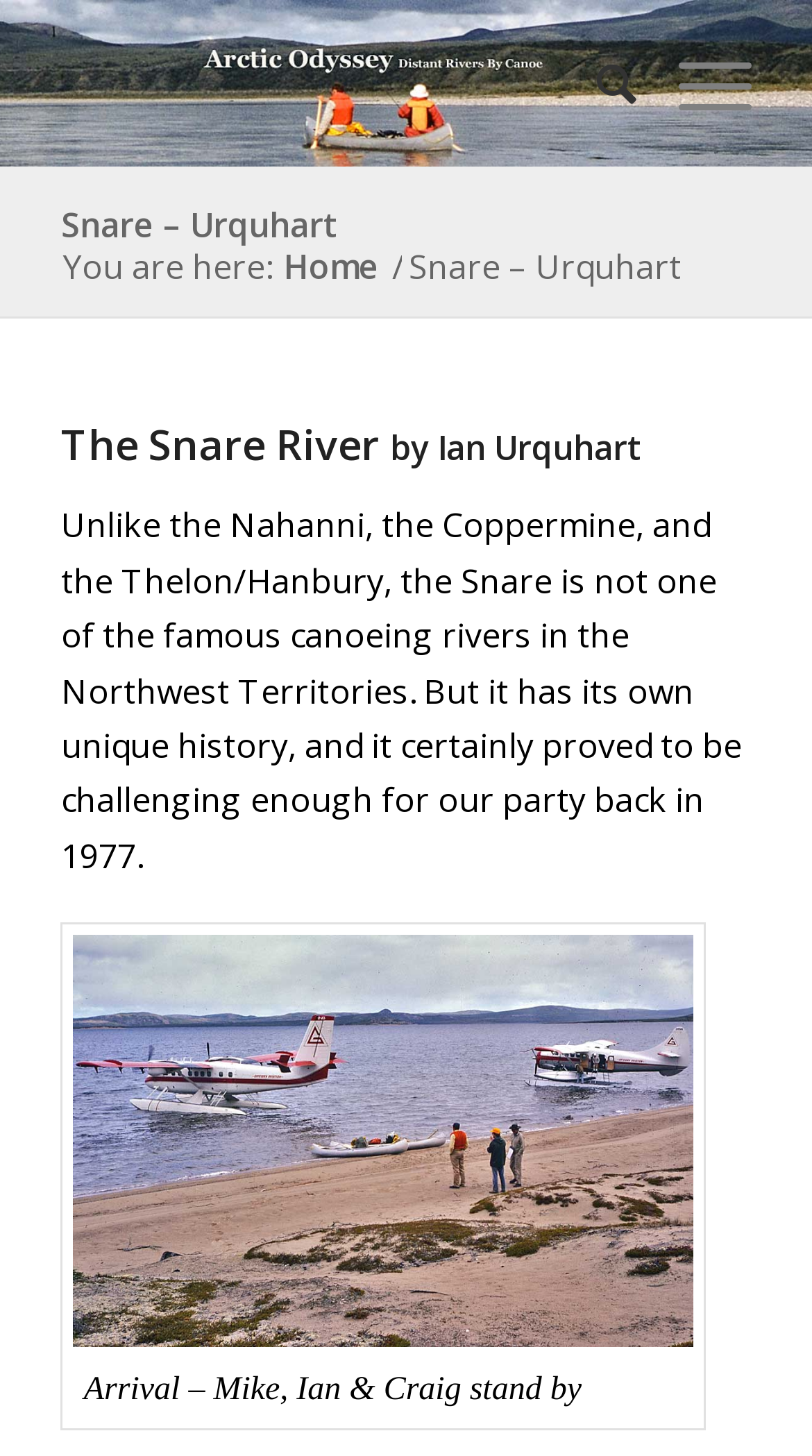Provide the bounding box coordinates of the UI element that matches the description: "Menu Menu".

[0.784, 0.0, 0.925, 0.114]